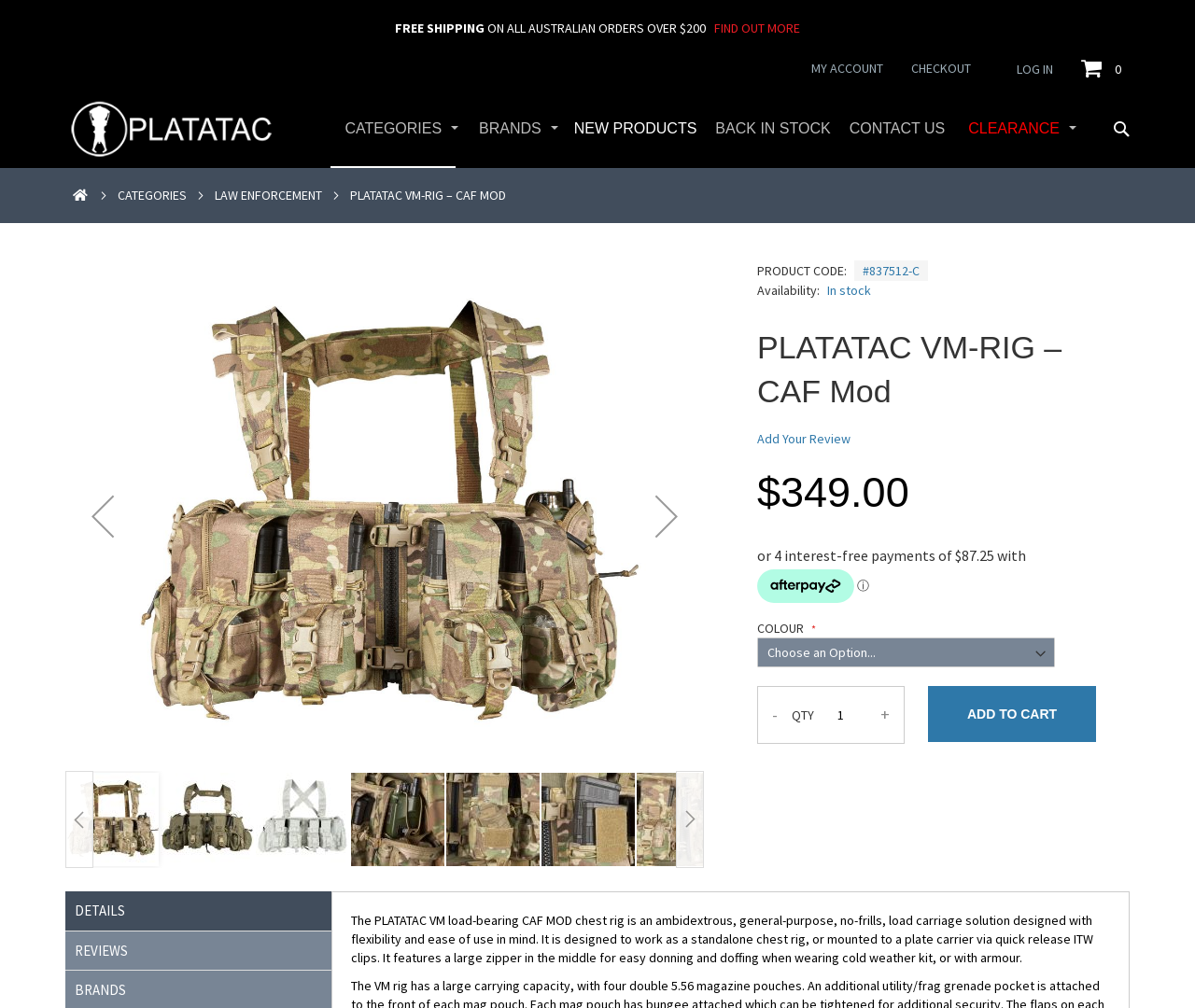What is the availability of the PLATATAC VM-RIG?
With the help of the image, please provide a detailed response to the question.

The availability of the PLATATAC VM-RIG is mentioned in the product details section, which states that it is in stock.